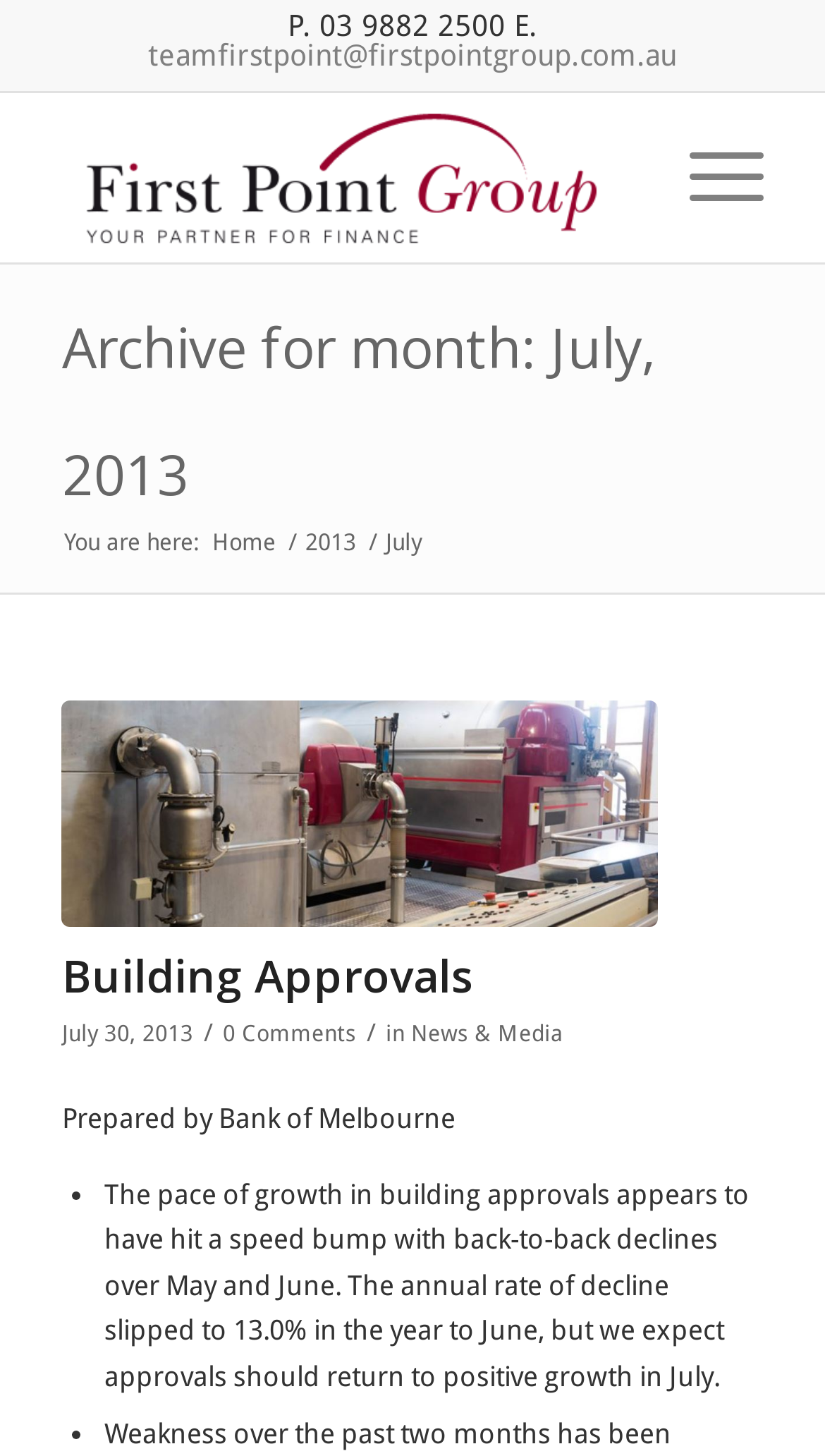Determine the bounding box coordinates for the region that must be clicked to execute the following instruction: "Contact via email".

[0.179, 0.026, 0.821, 0.049]